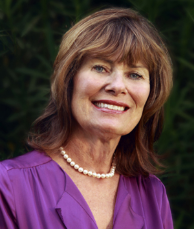Provide a brief response to the question below using one word or phrase:
What is the woman wearing around her neck?

Pearl necklace